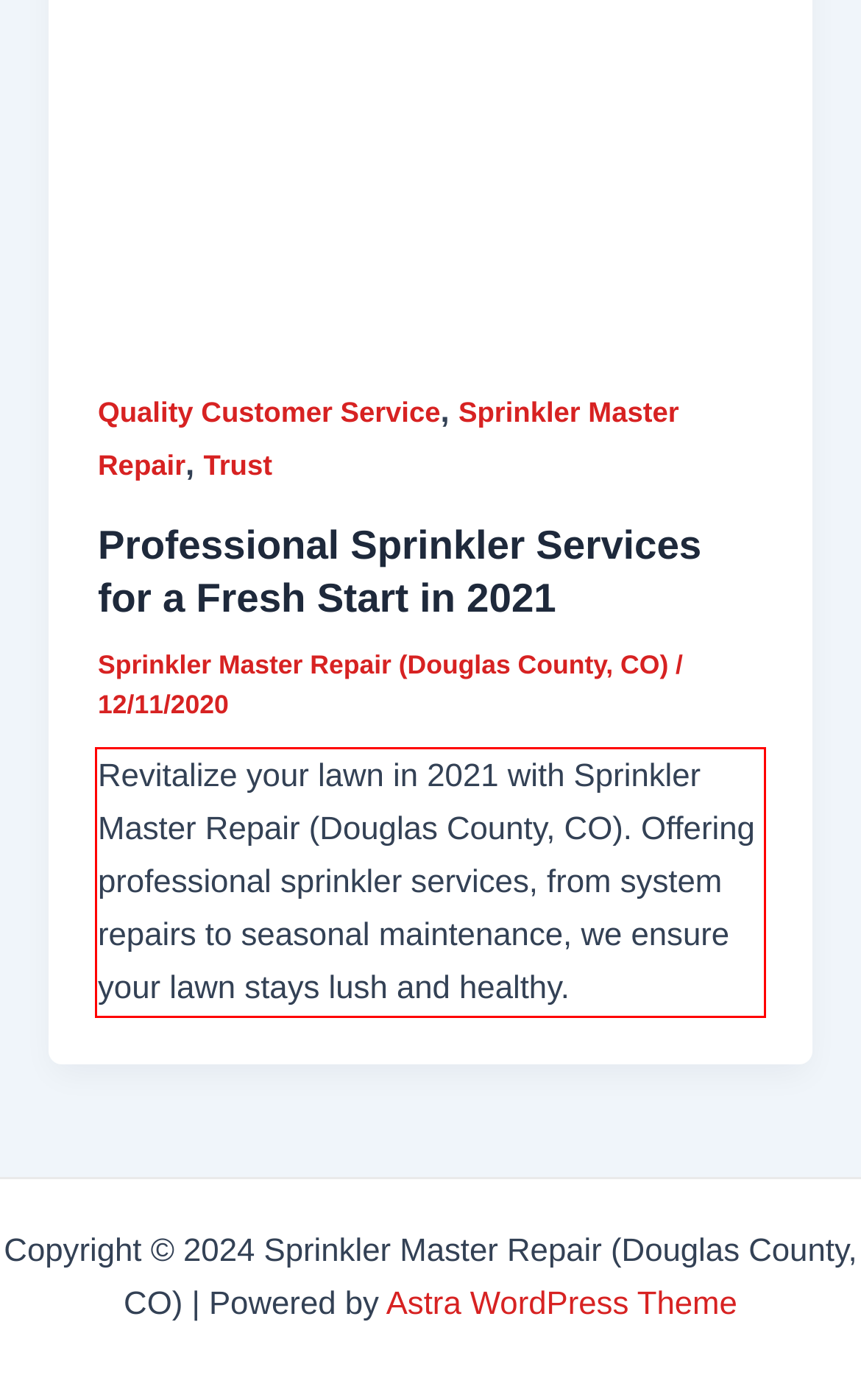Locate the red bounding box in the provided webpage screenshot and use OCR to determine the text content inside it.

Revitalize your lawn in 2021 with Sprinkler Master Repair (Douglas County, CO). Offering professional sprinkler services, from system repairs to seasonal maintenance, we ensure your lawn stays lush and healthy.